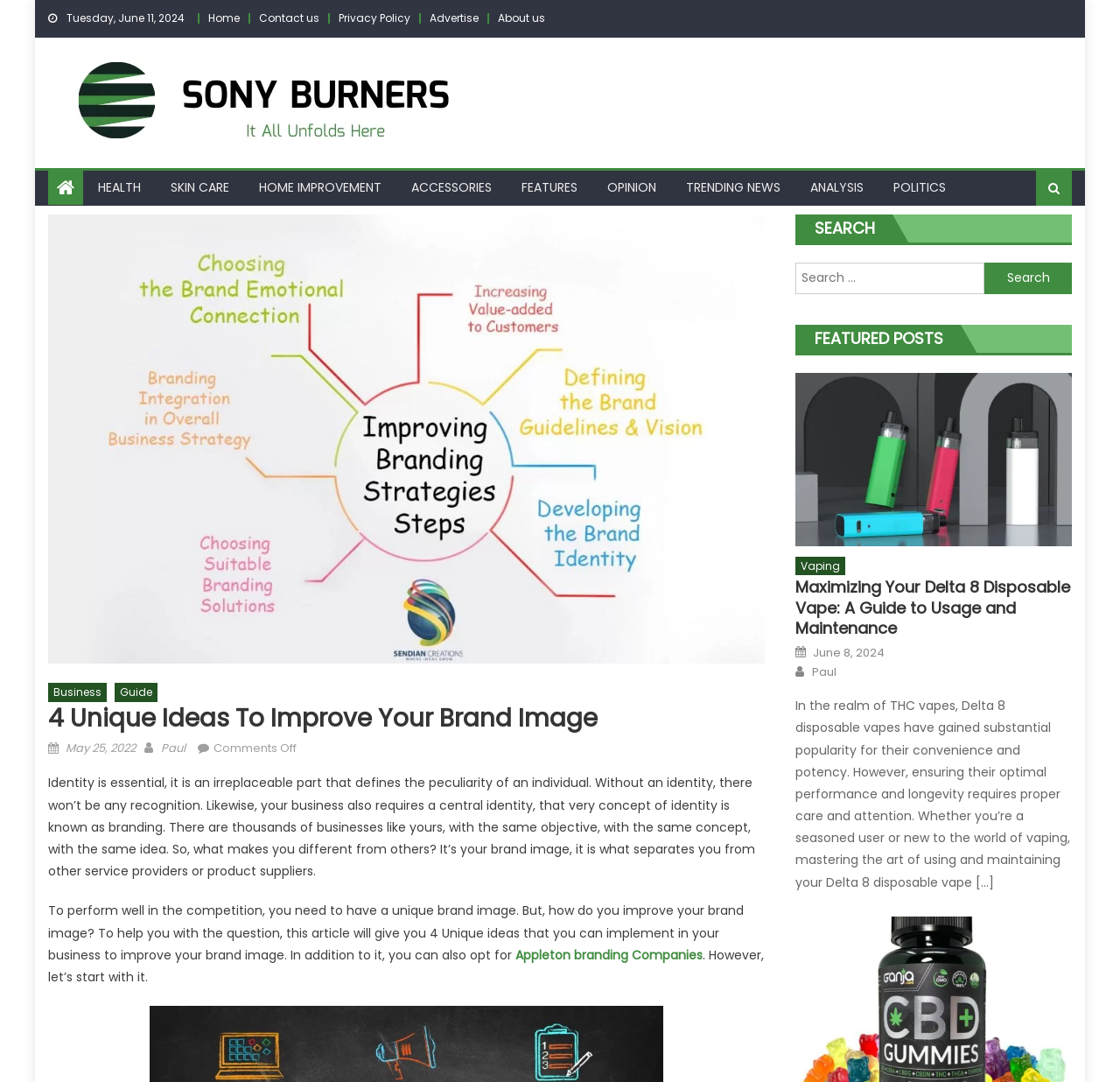Answer the following query with a single word or phrase:
What is the topic of the featured post 'Maximizing Your Delta 8 Disposable Vape: A Guide to Usage and Maintenance'?

Vaping